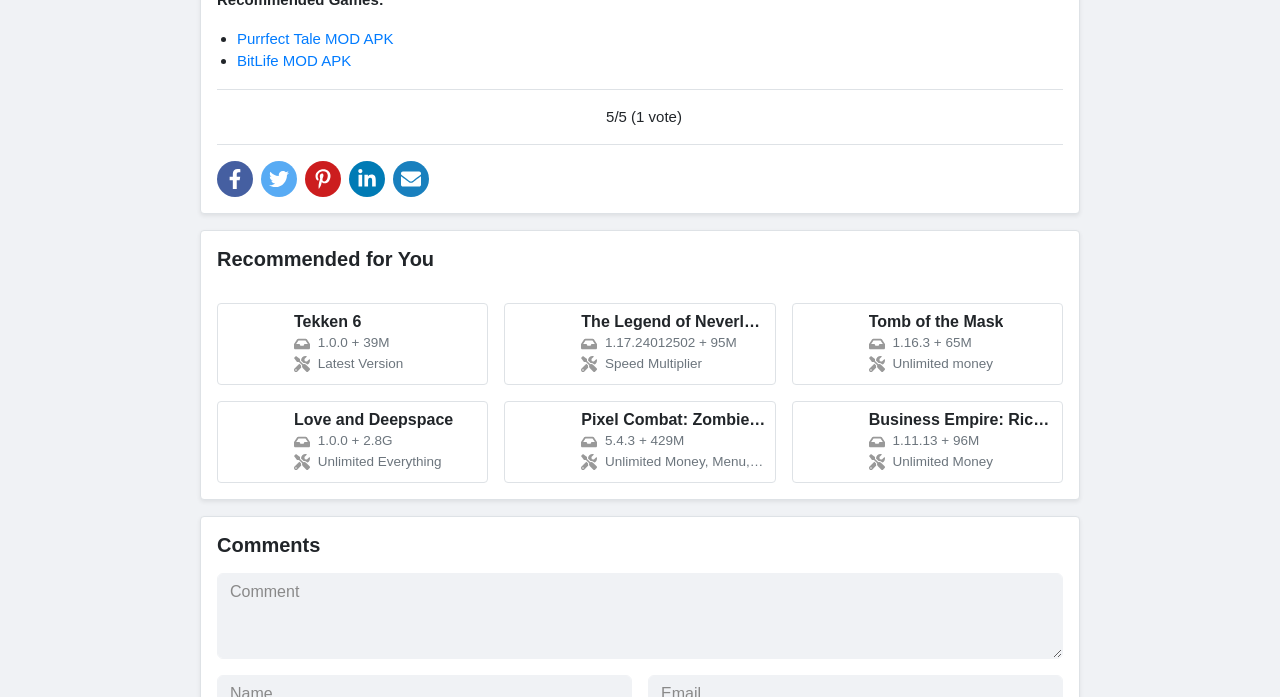Analyze the image and deliver a detailed answer to the question: What is the purpose of the textbox at the bottom?

I found the textbox element with the label 'Comment' which indicates that it is for users to leave comments.